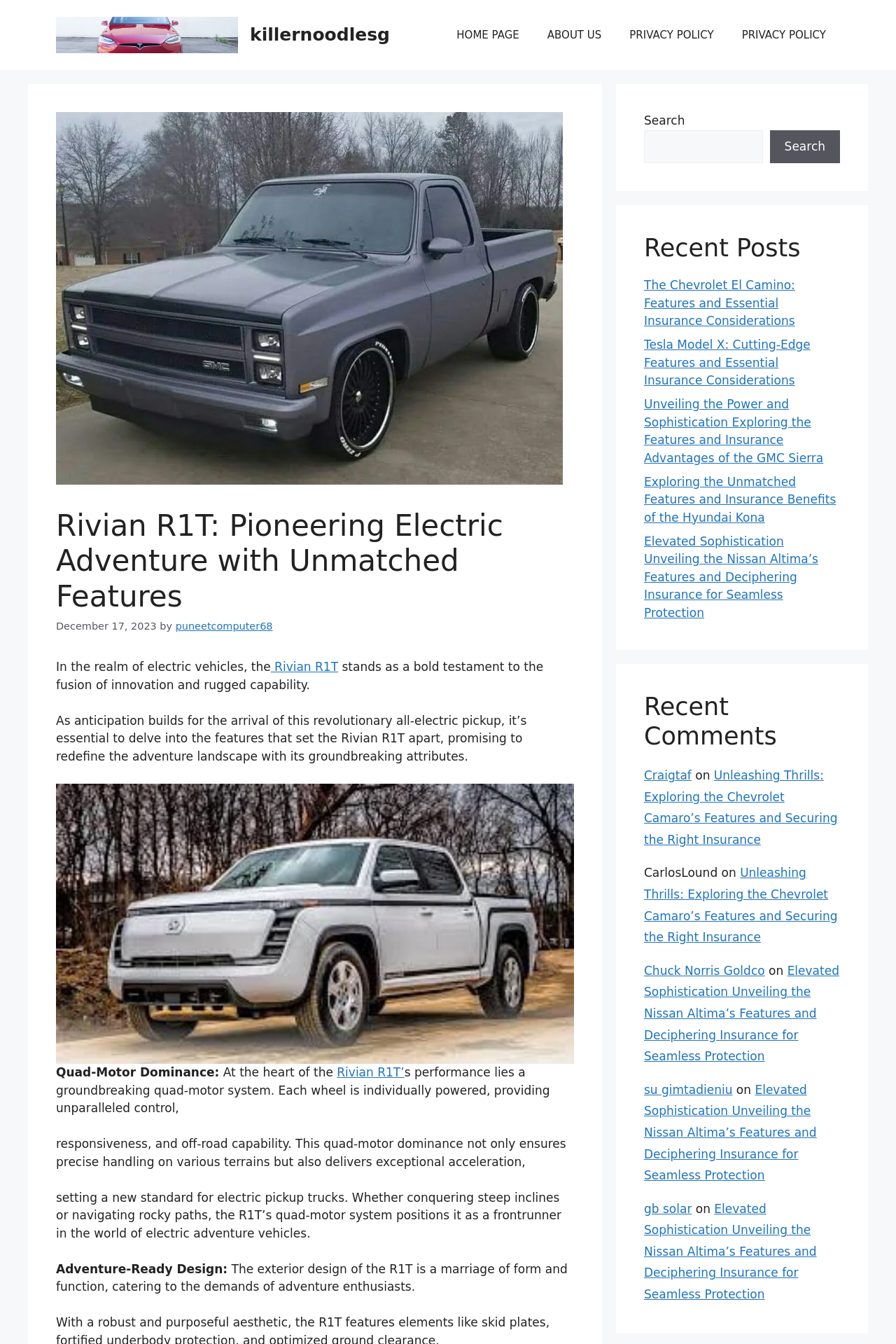What type of content is listed under 'Recent Posts'?
Provide a comprehensive and detailed answer to the question.

I determined the answer by examining the links listed under 'Recent Posts', such as 'The Chevrolet El Camino: Features and Essential Insurance Considerations' and 'Tesla Model X: Cutting-Edge Features and Essential Insurance Considerations', which suggest that the content is related to vehicles.